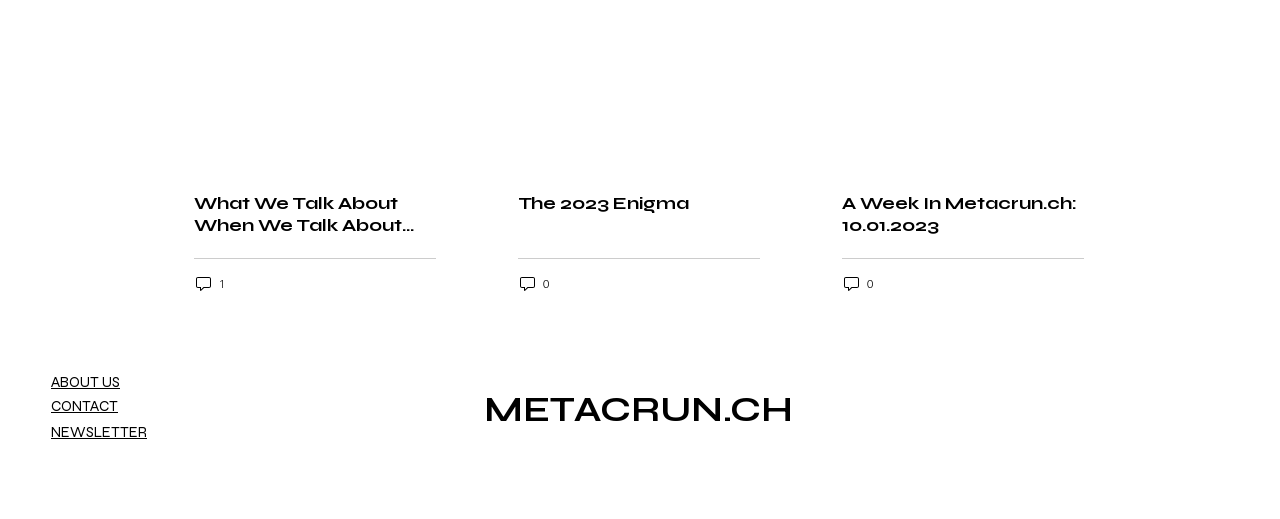Please provide a one-word or phrase answer to the question: 
How many navigation links are in the footer?

4